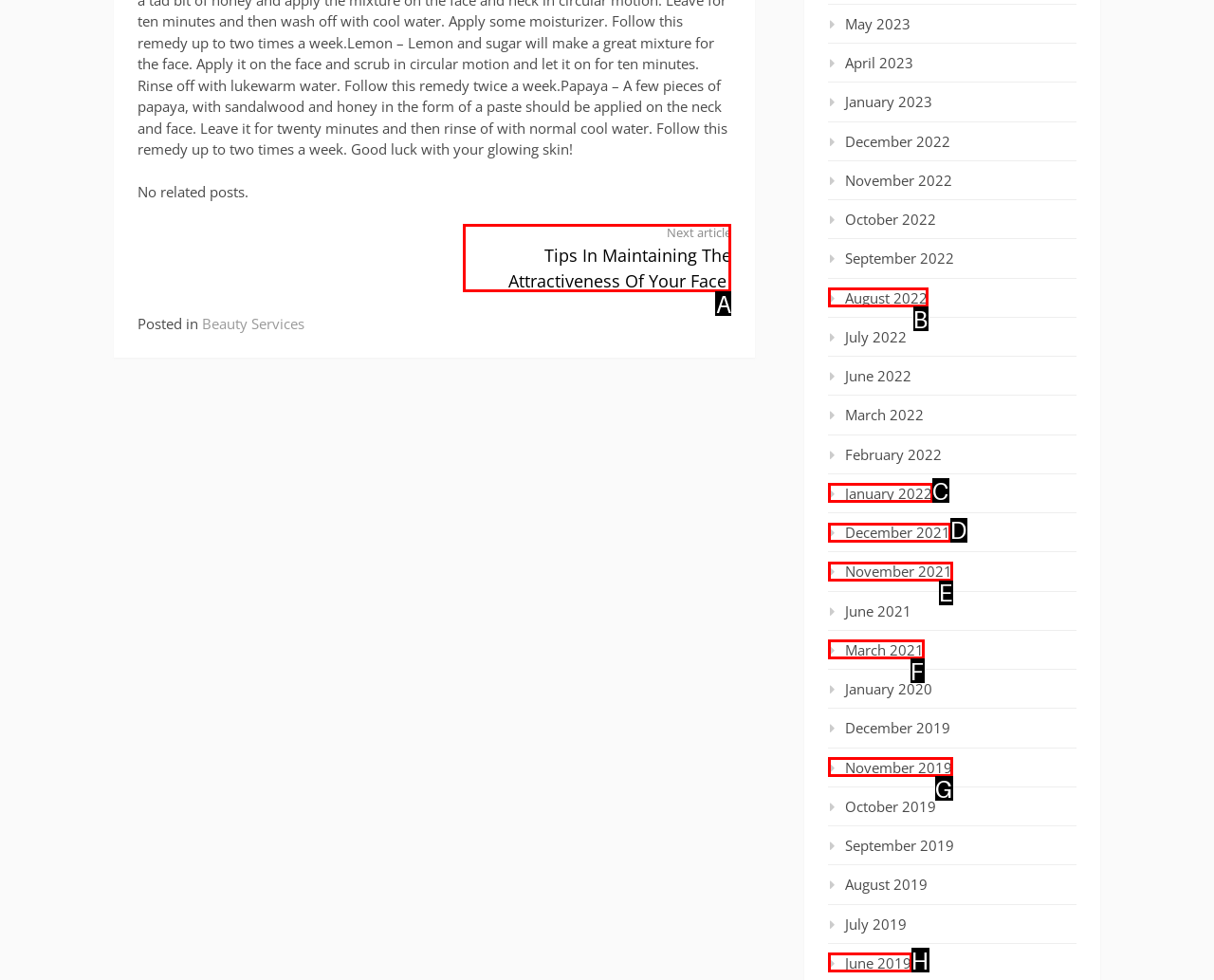For the task "Click on 'Next article Tips In Maintaining The Attractiveness Of Your Face'", which option's letter should you click? Answer with the letter only.

A